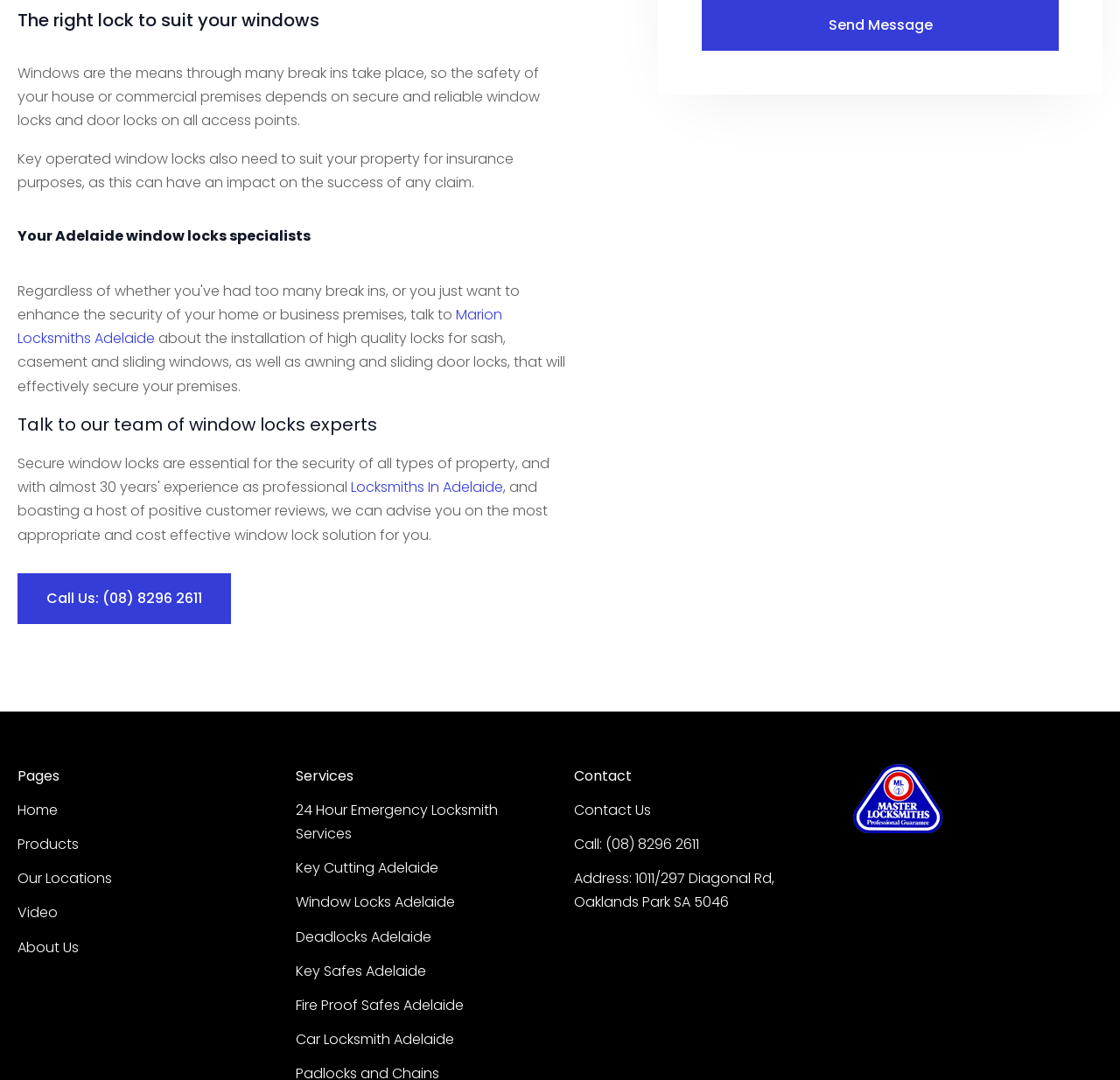Specify the bounding box coordinates of the region I need to click to perform the following instruction: "Contact the team by clicking the Send Message button". The coordinates must be four float numbers in the range of 0 to 1, i.e., [left, top, right, bottom].

[0.627, 0.0, 0.945, 0.047]